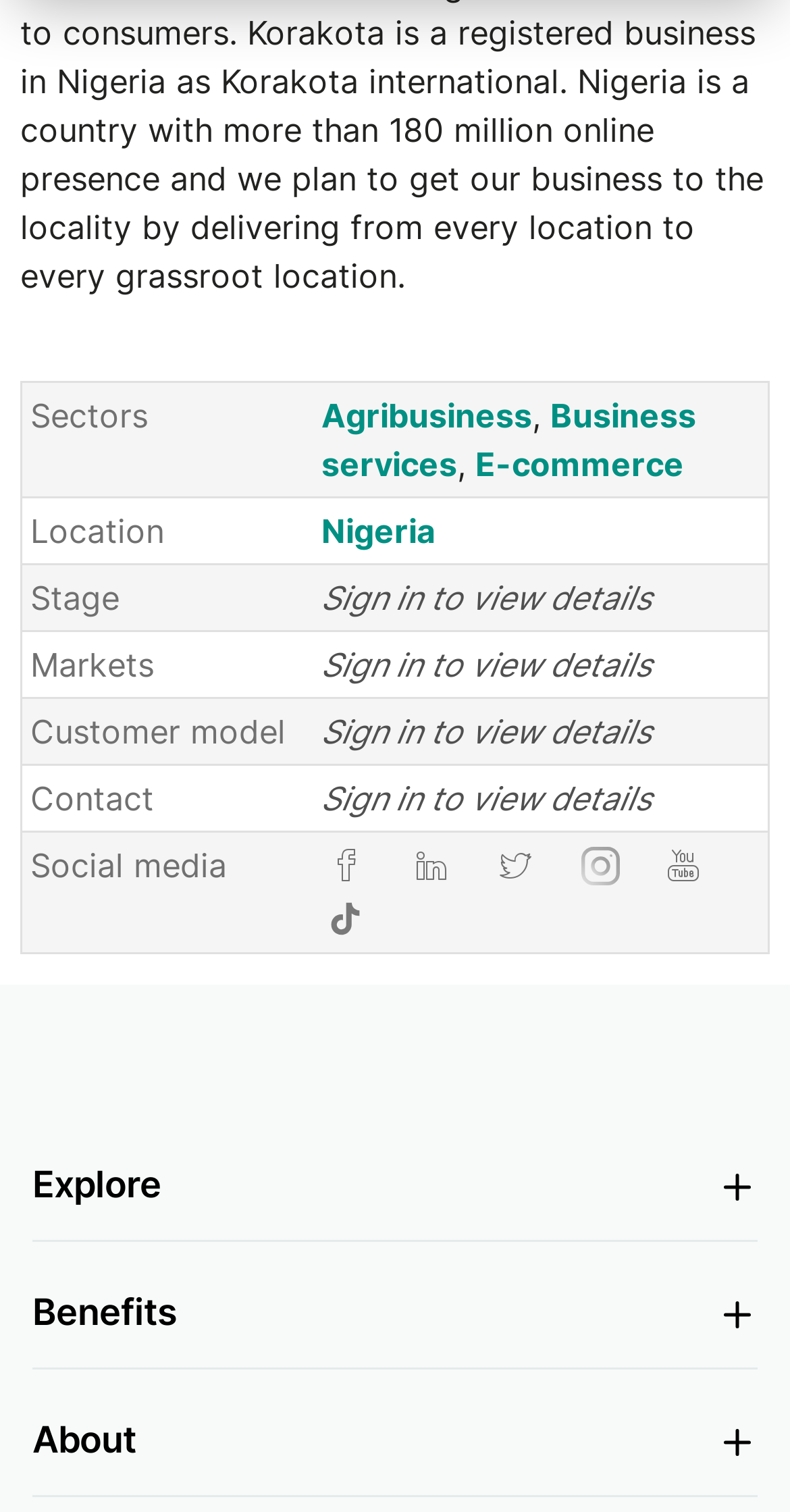What are the three sections at the bottom of the webpage?
Using the details shown in the screenshot, provide a comprehensive answer to the question.

At the bottom of the webpage, I can see three headings: 'Explore', 'Benefits', and 'About'. Each heading has an adjacent image, suggesting that these are three separate sections or categories on the webpage.